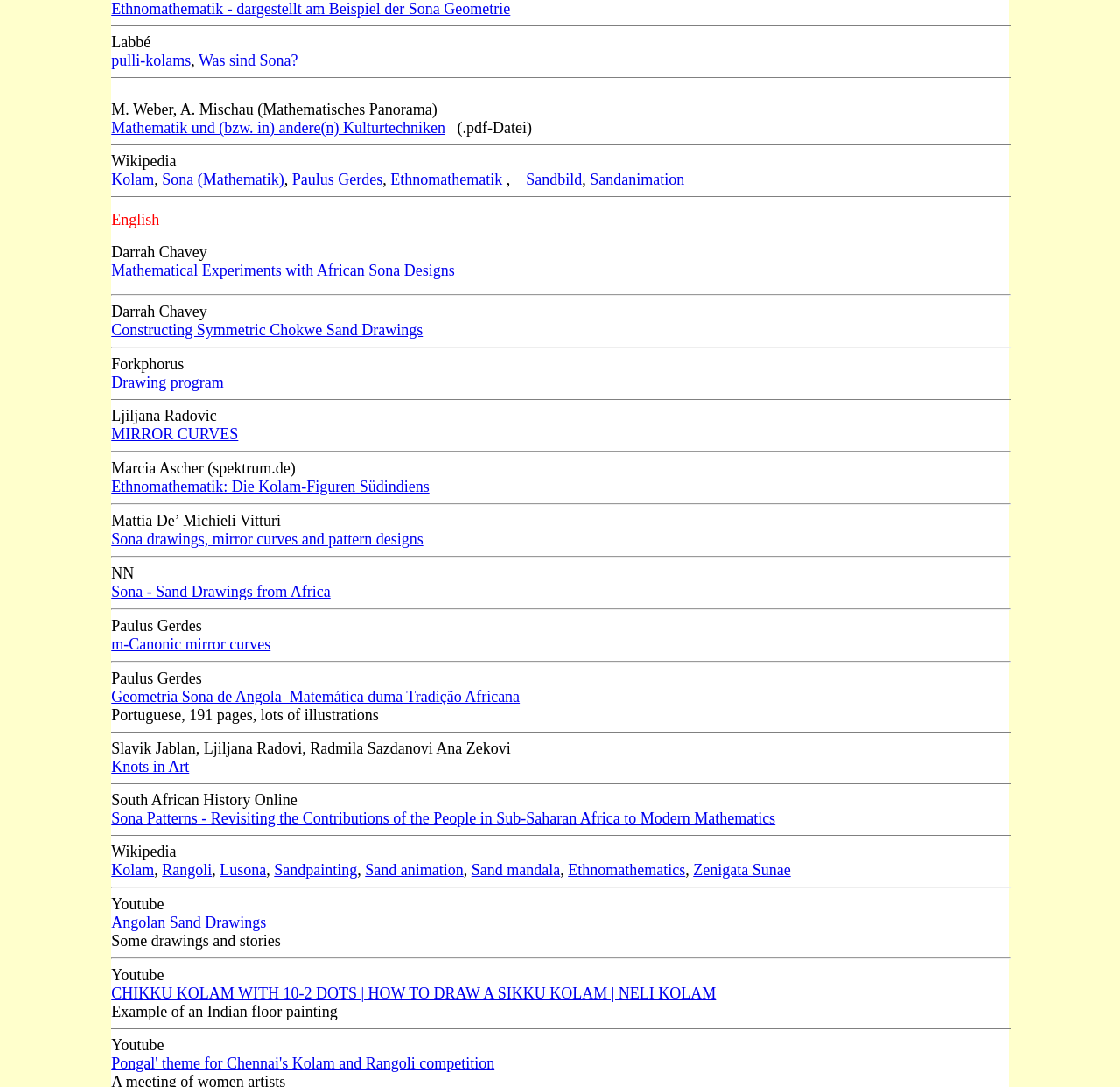How many horizontal separators are on the webpage?
Using the image provided, answer with just one word or phrase.

13